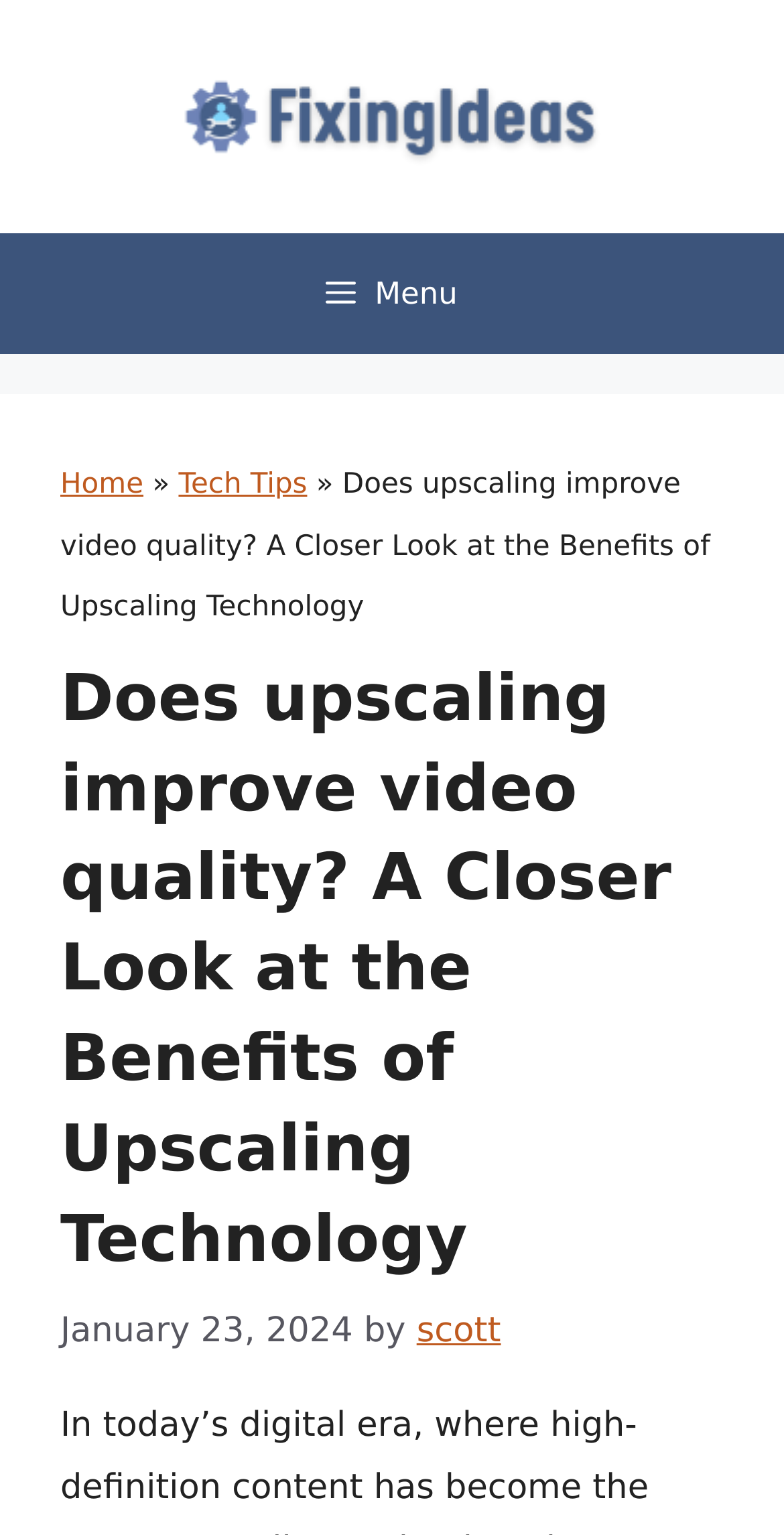Using the webpage screenshot and the element description Tech Tips, determine the bounding box coordinates. Specify the coordinates in the format (top-left x, top-left y, bottom-right x, bottom-right y) with values ranging from 0 to 1.

[0.228, 0.305, 0.392, 0.326]